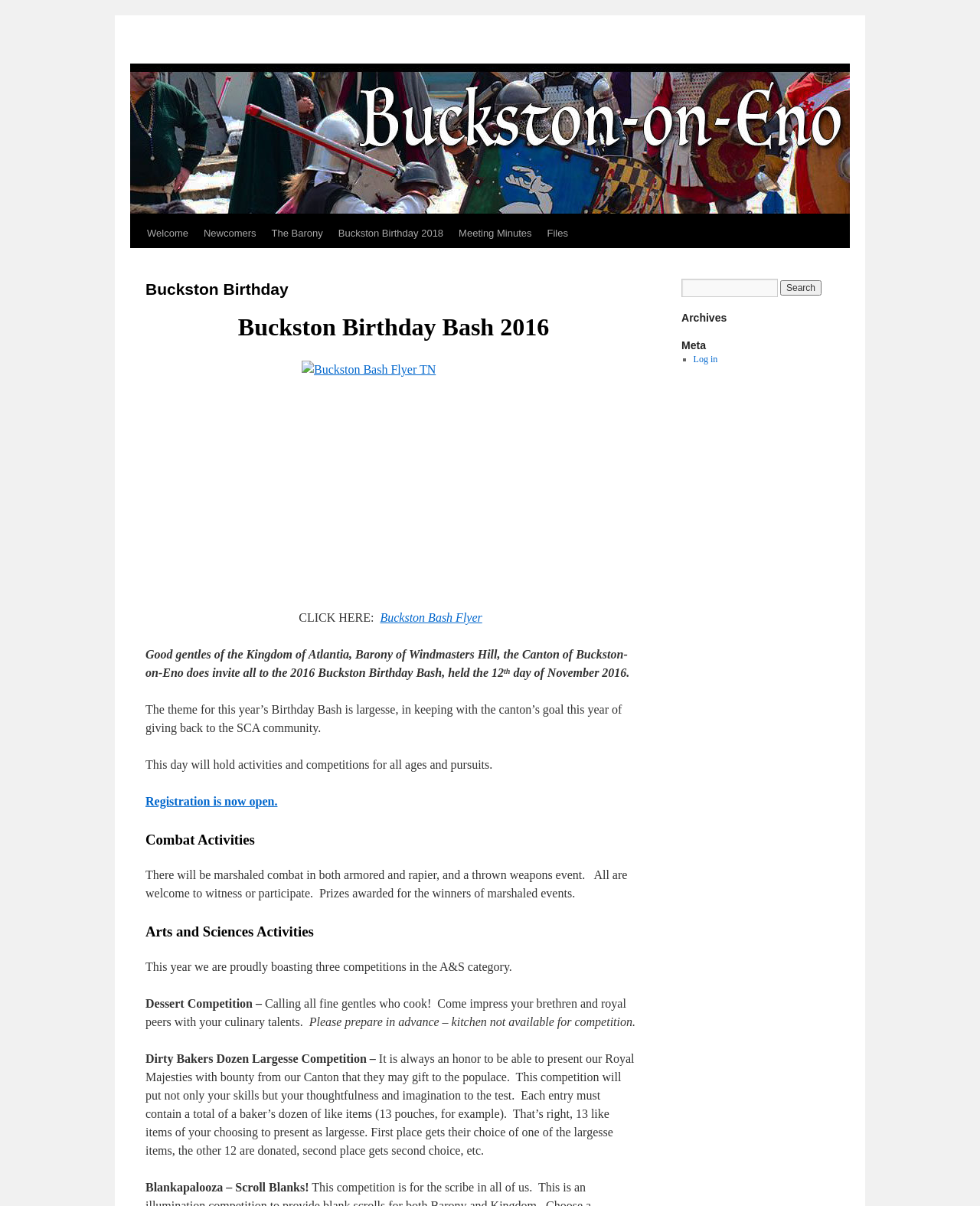What is the purpose of the Dirty Bakers Dozen Largesse Competition? Look at the image and give a one-word or short phrase answer.

To present largesse to the Royal Majesties